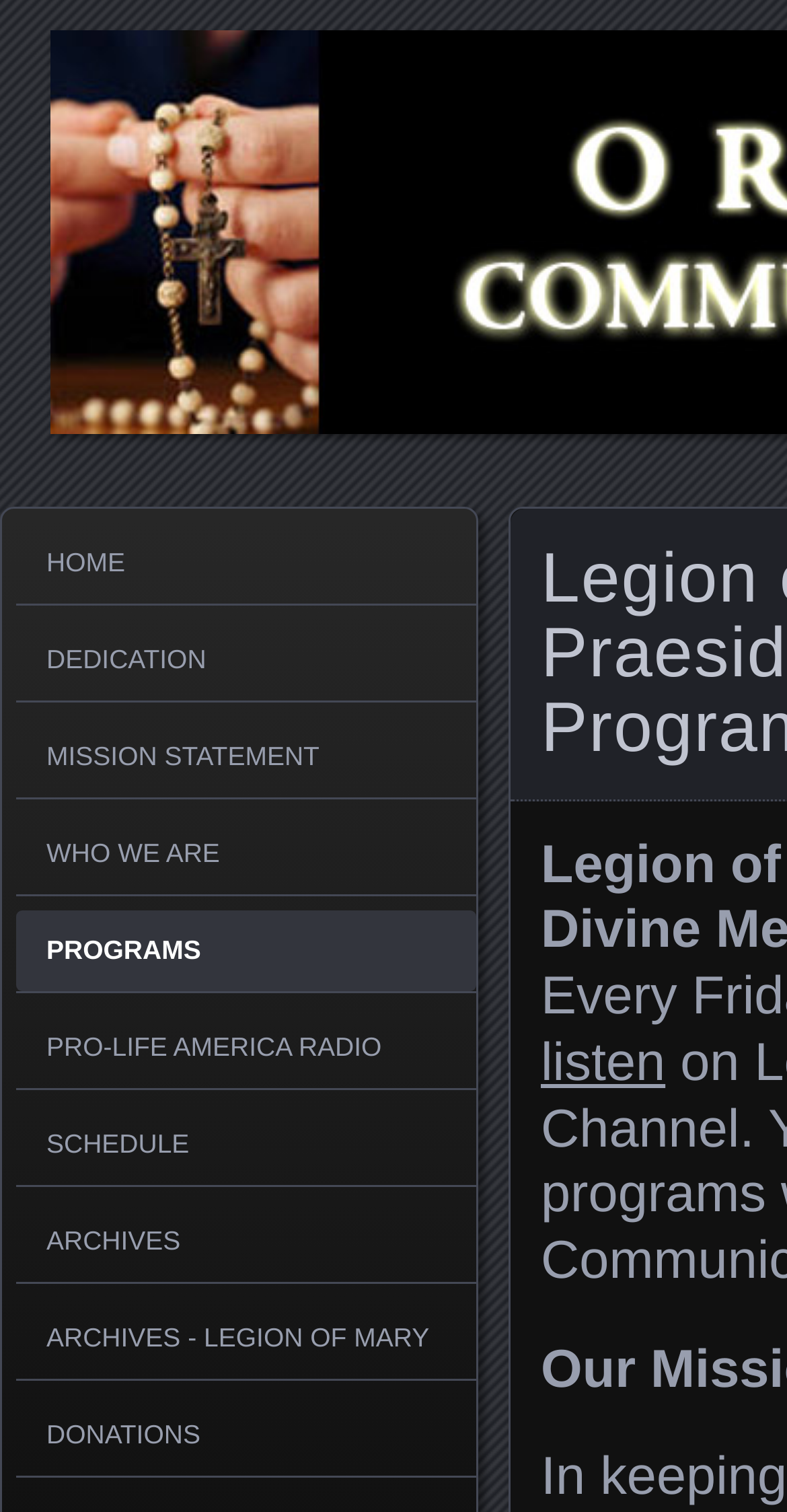Using the webpage screenshot, find the UI element described by Programs. Provide the bounding box coordinates in the format (top-left x, top-left y, bottom-right x, bottom-right y), ensuring all values are floating point numbers between 0 and 1.

[0.021, 0.602, 0.605, 0.656]